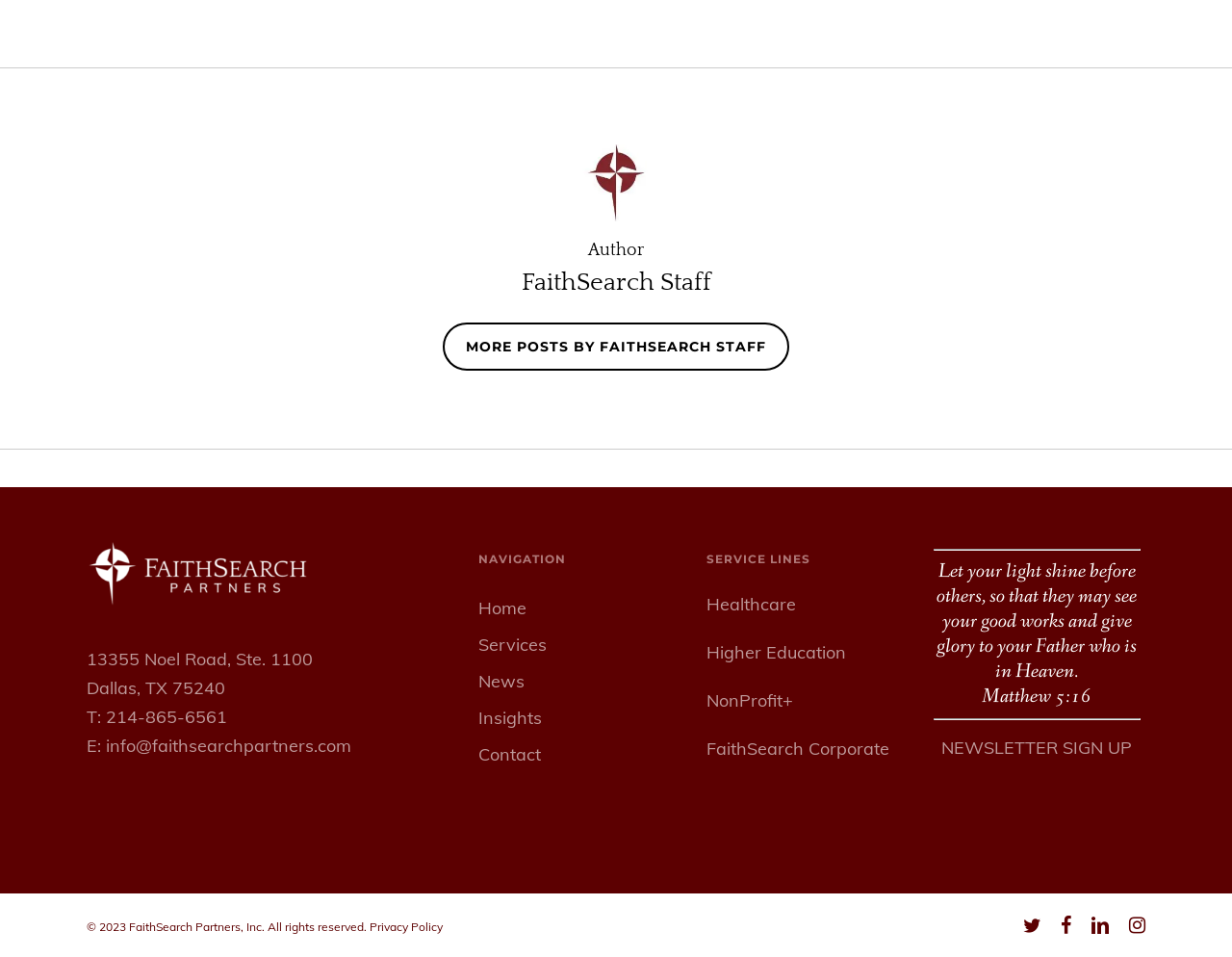Specify the bounding box coordinates of the element's area that should be clicked to execute the given instruction: "reply to the post". The coordinates should be four float numbers between 0 and 1, i.e., [left, top, right, bottom].

None